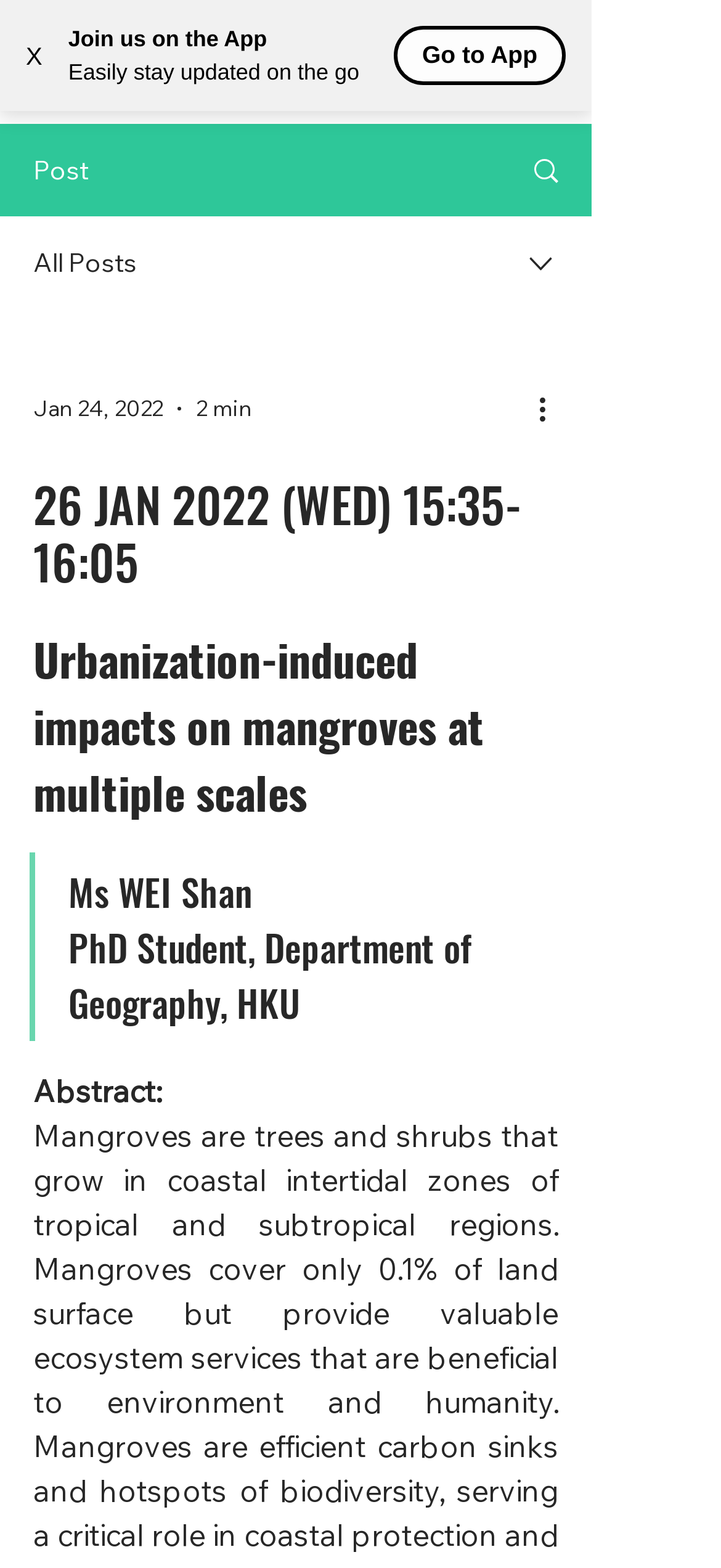What is the topic of the post? Analyze the screenshot and reply with just one word or a short phrase.

Urbanization-induced impacts on mangroves at multiple scales